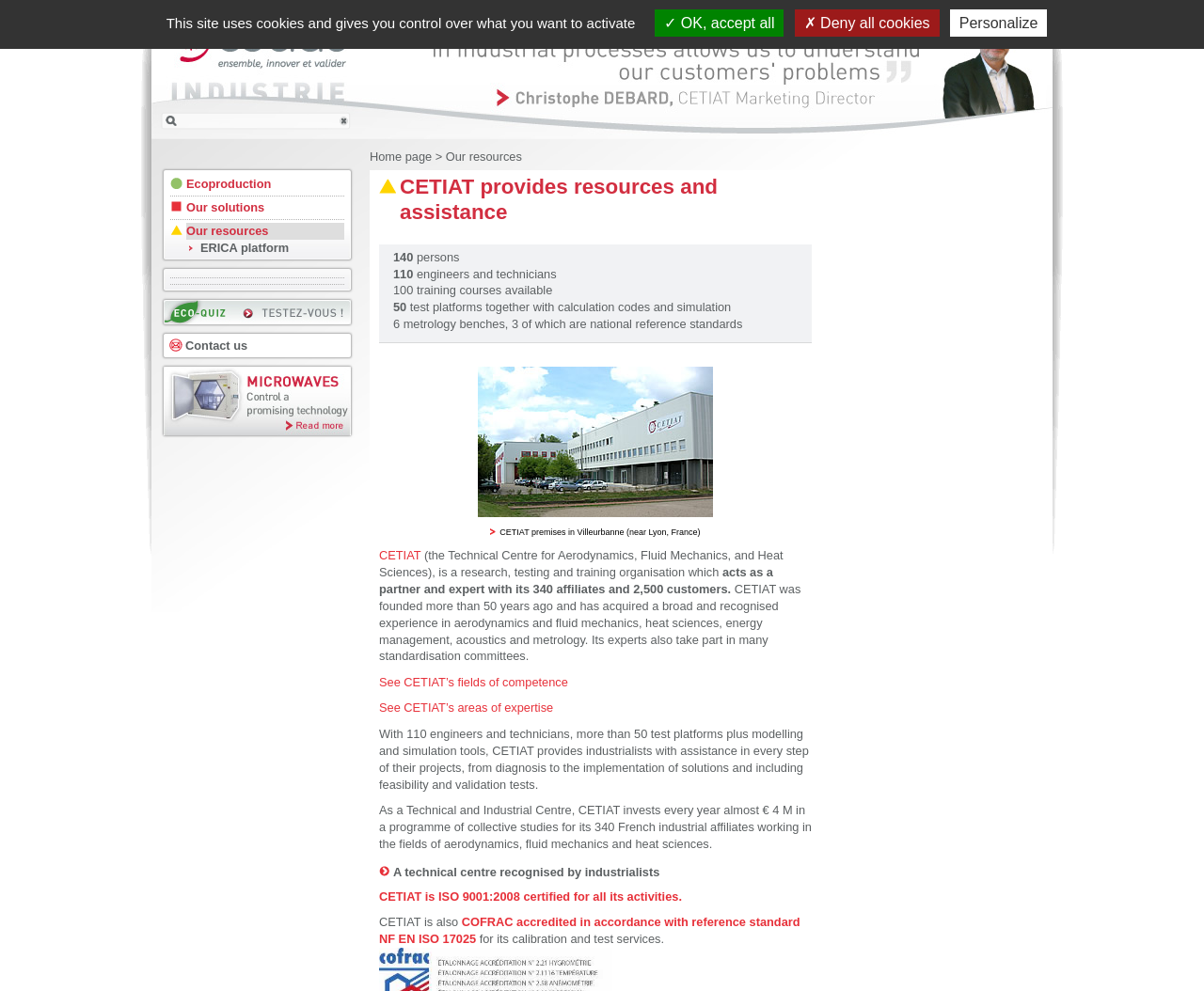Locate the bounding box of the user interface element based on this description: "See CETIAT’s fields of competence".

[0.315, 0.681, 0.472, 0.695]